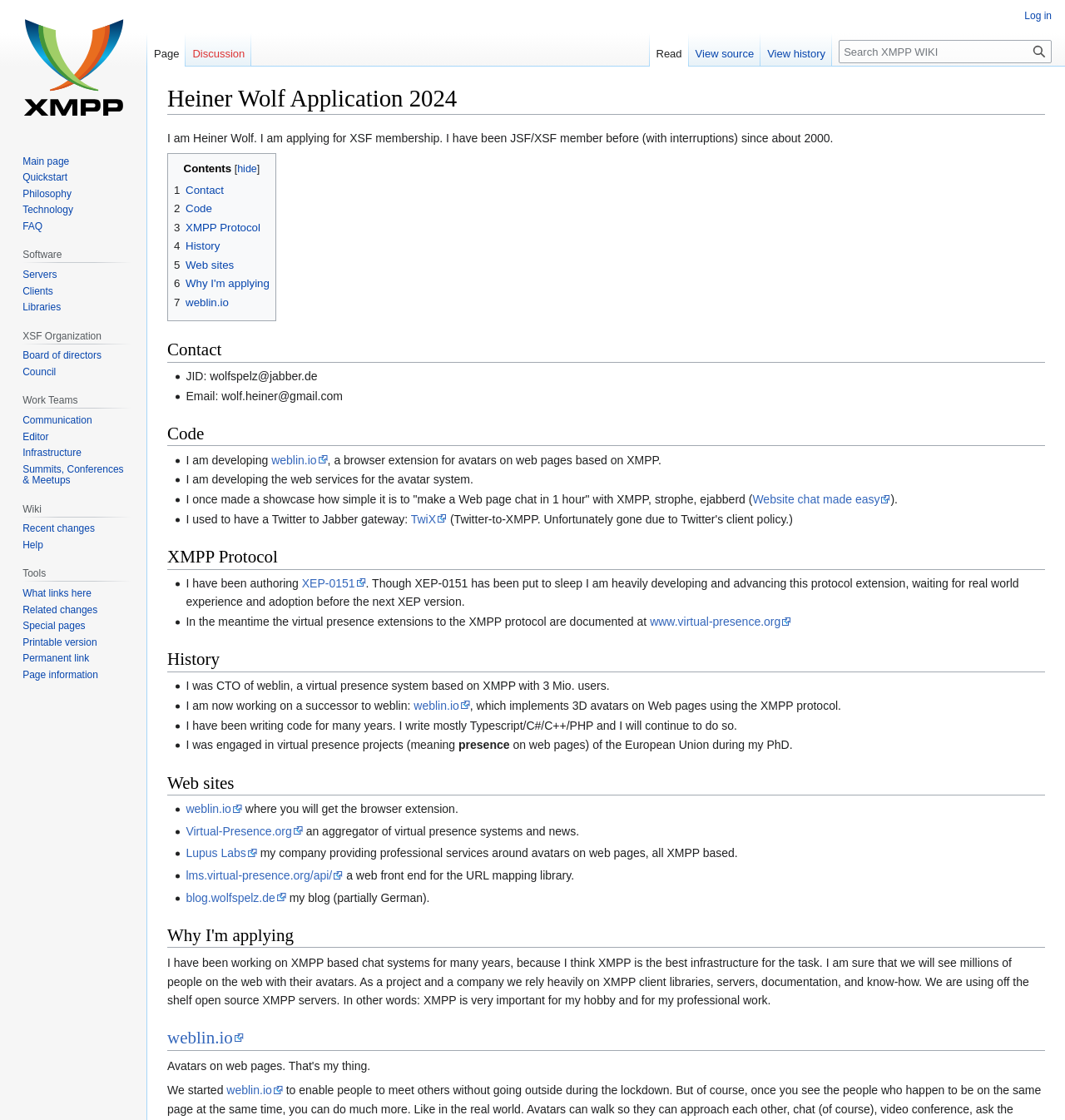Find the headline of the webpage and generate its text content.

Heiner Wolf Application 2024